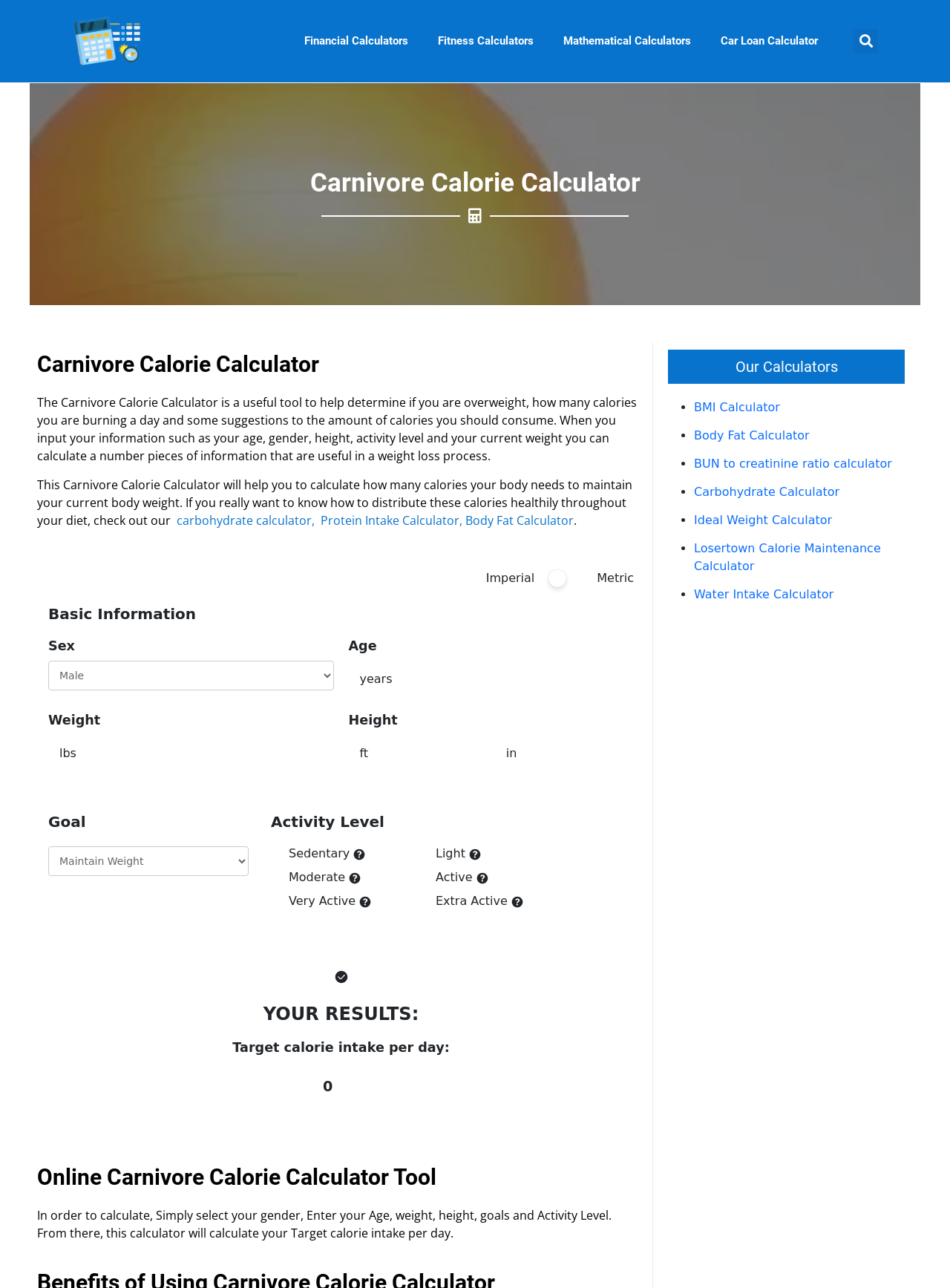Identify the bounding box coordinates of the section that should be clicked to achieve the task described: "Click the 'Body Fat Calculator' link".

[0.73, 0.332, 0.852, 0.343]